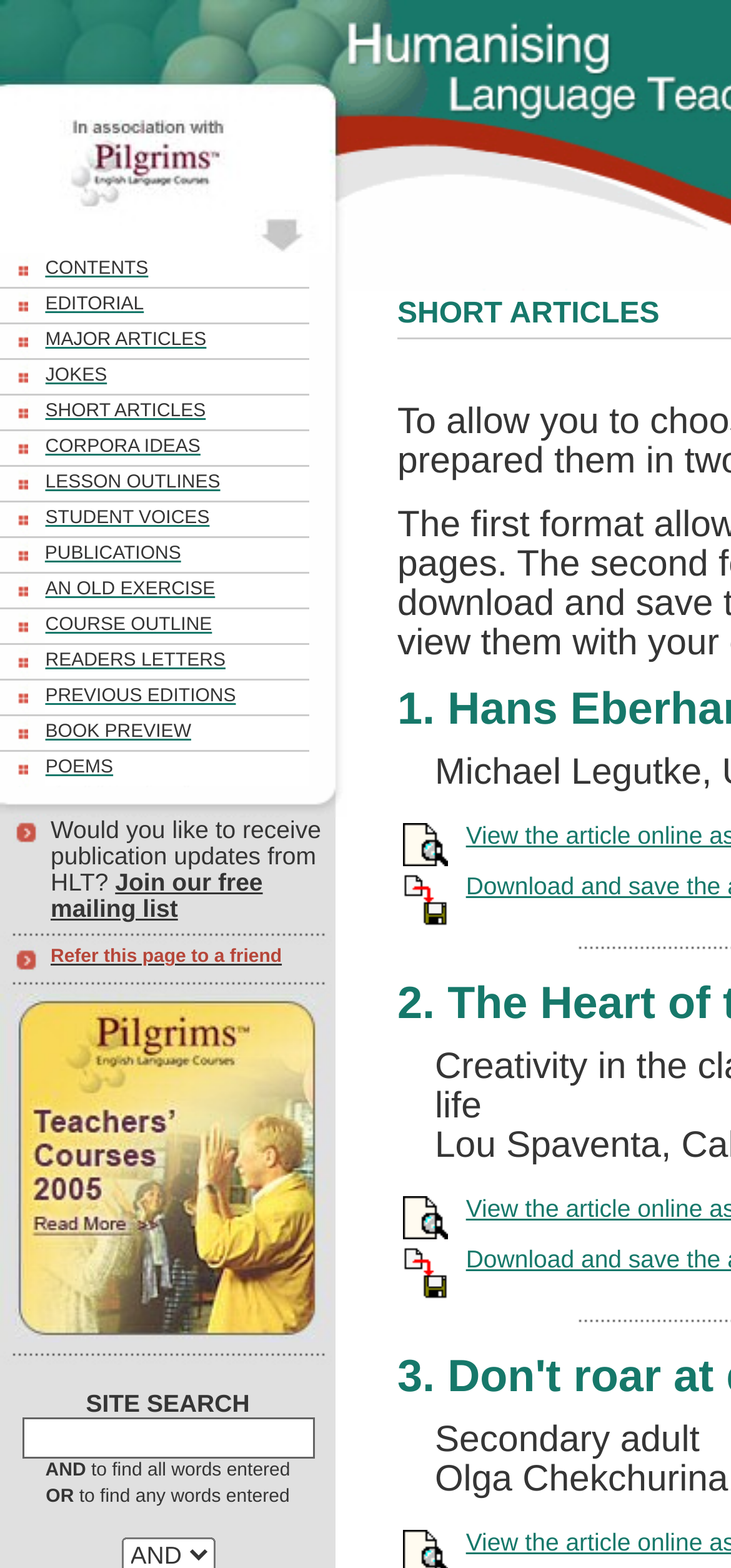Please identify the bounding box coordinates of the clickable area that will fulfill the following instruction: "Read the article about University Panel Mandates Women's Safety Protocols in Campuses". The coordinates should be in the format of four float numbers between 0 and 1, i.e., [left, top, right, bottom].

None